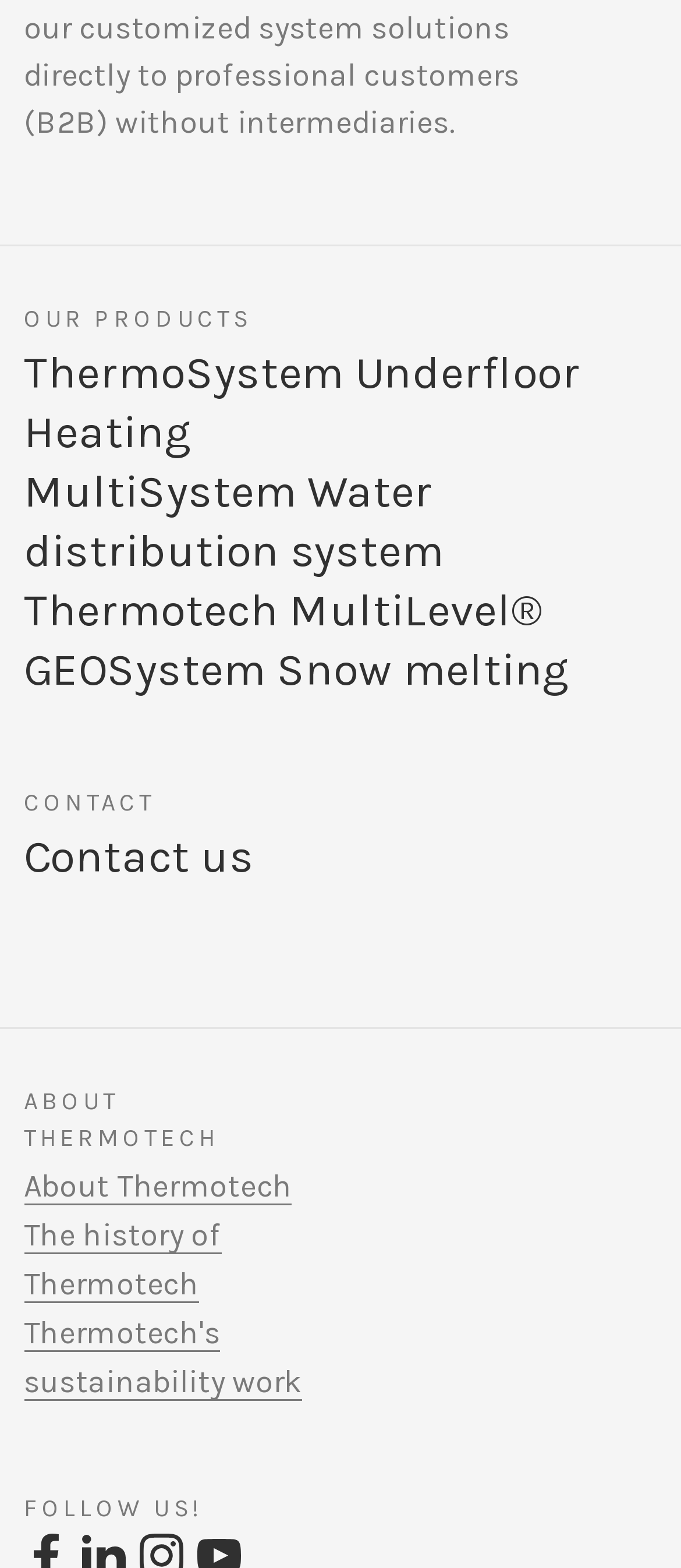How many links are there under the ABOUT THERMOTECH section?
Use the screenshot to answer the question with a single word or phrase.

3